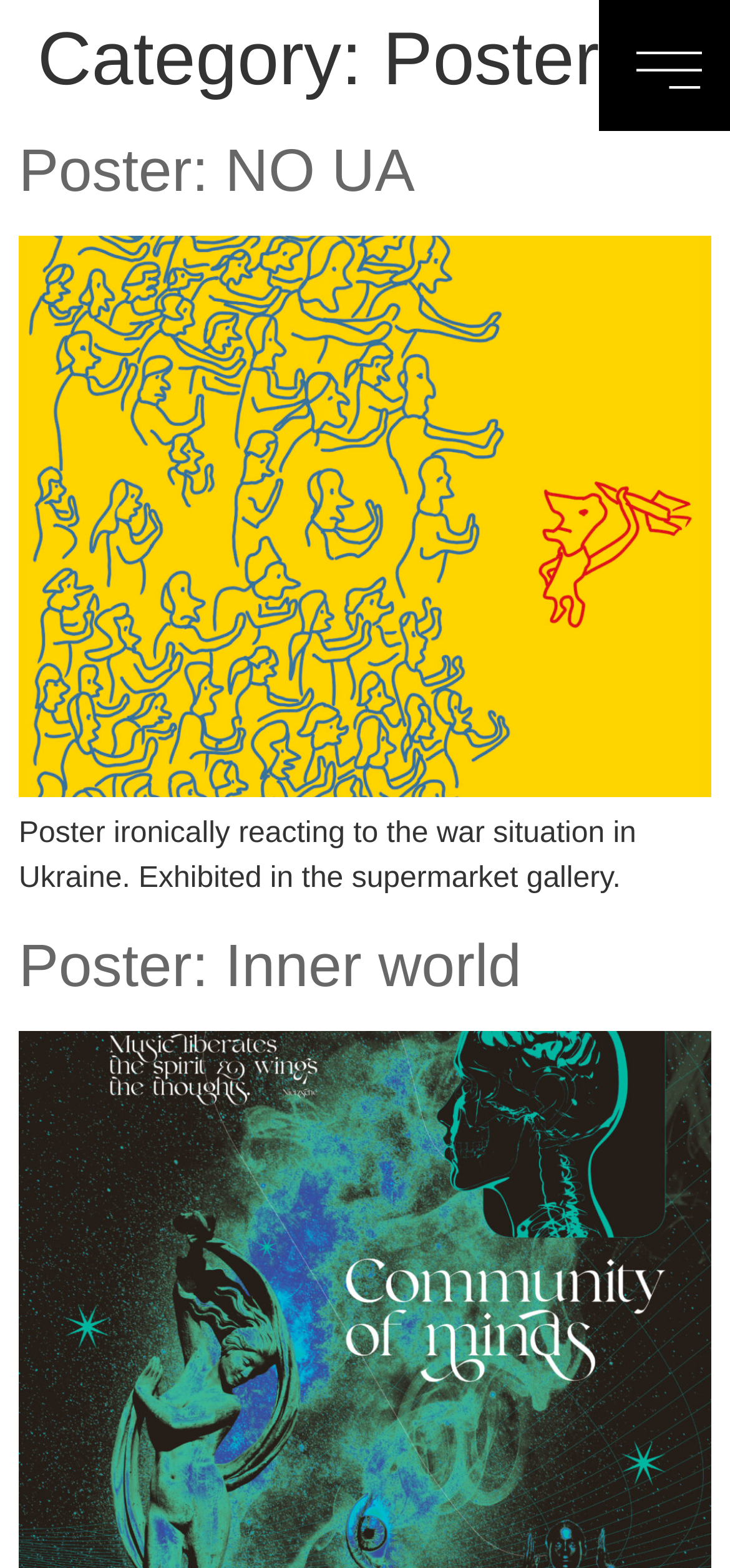Where was the poster exhibited?
Based on the screenshot, answer the question with a single word or phrase.

Supermarket gallery